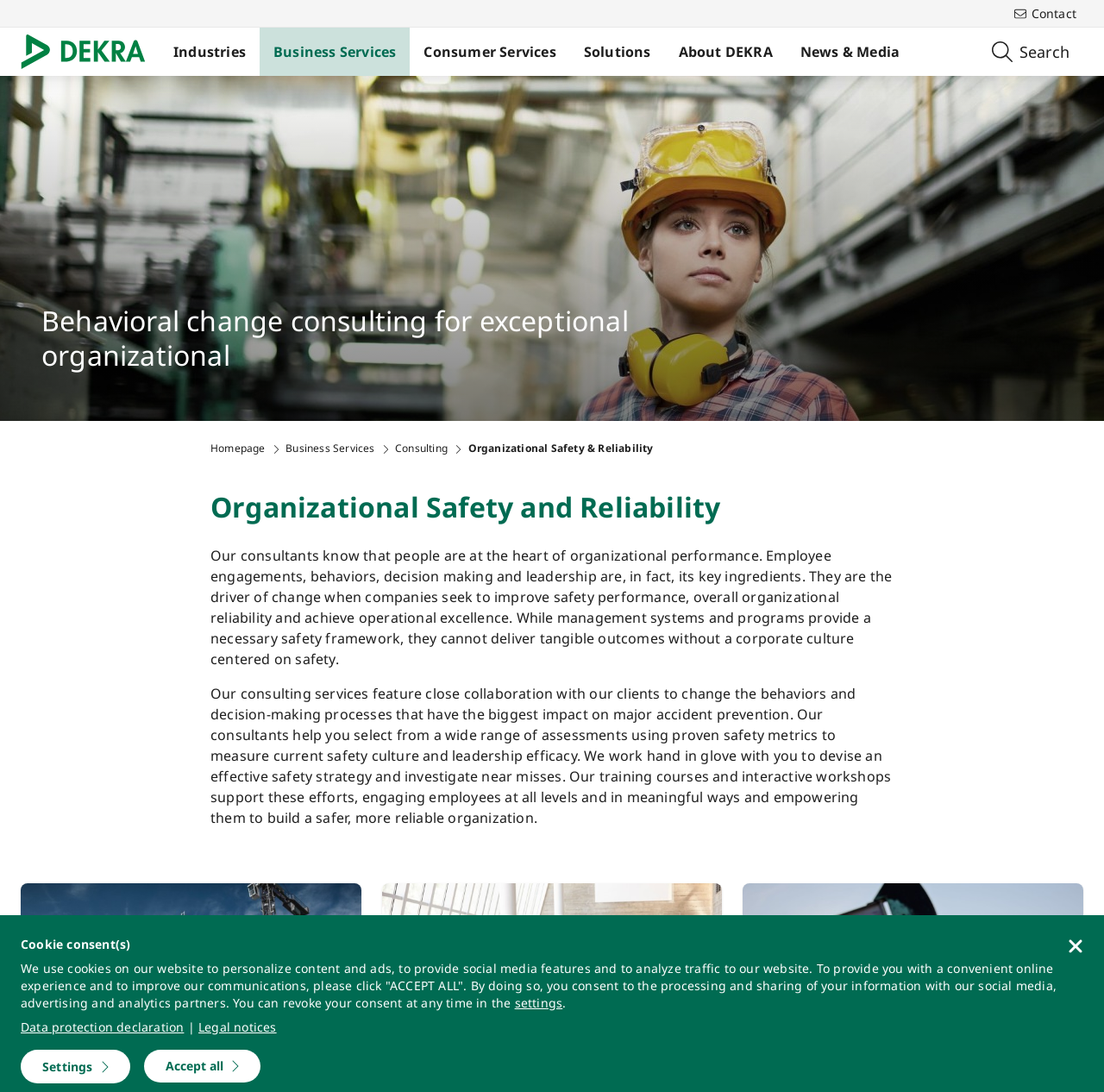Based on the image, provide a detailed and complete answer to the question: 
What is the focus of the training courses and interactive workshops mentioned on this webpage?

The training courses and interactive workshops mentioned on this webpage focus on engaging employees at all levels and in meaningful ways to build a safer, more reliable organization, as stated in the webpage content.